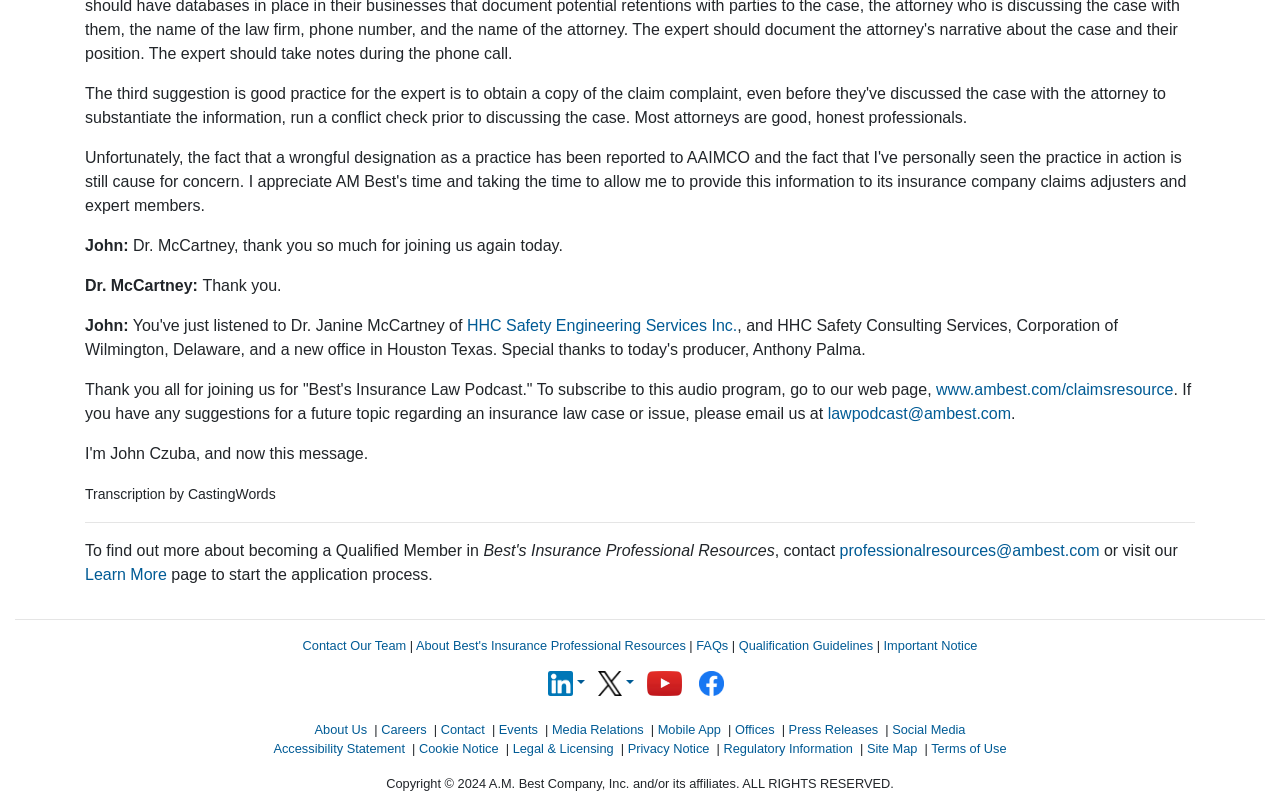Could you highlight the region that needs to be clicked to execute the instruction: "Contact Our Team"?

[0.236, 0.787, 0.317, 0.806]